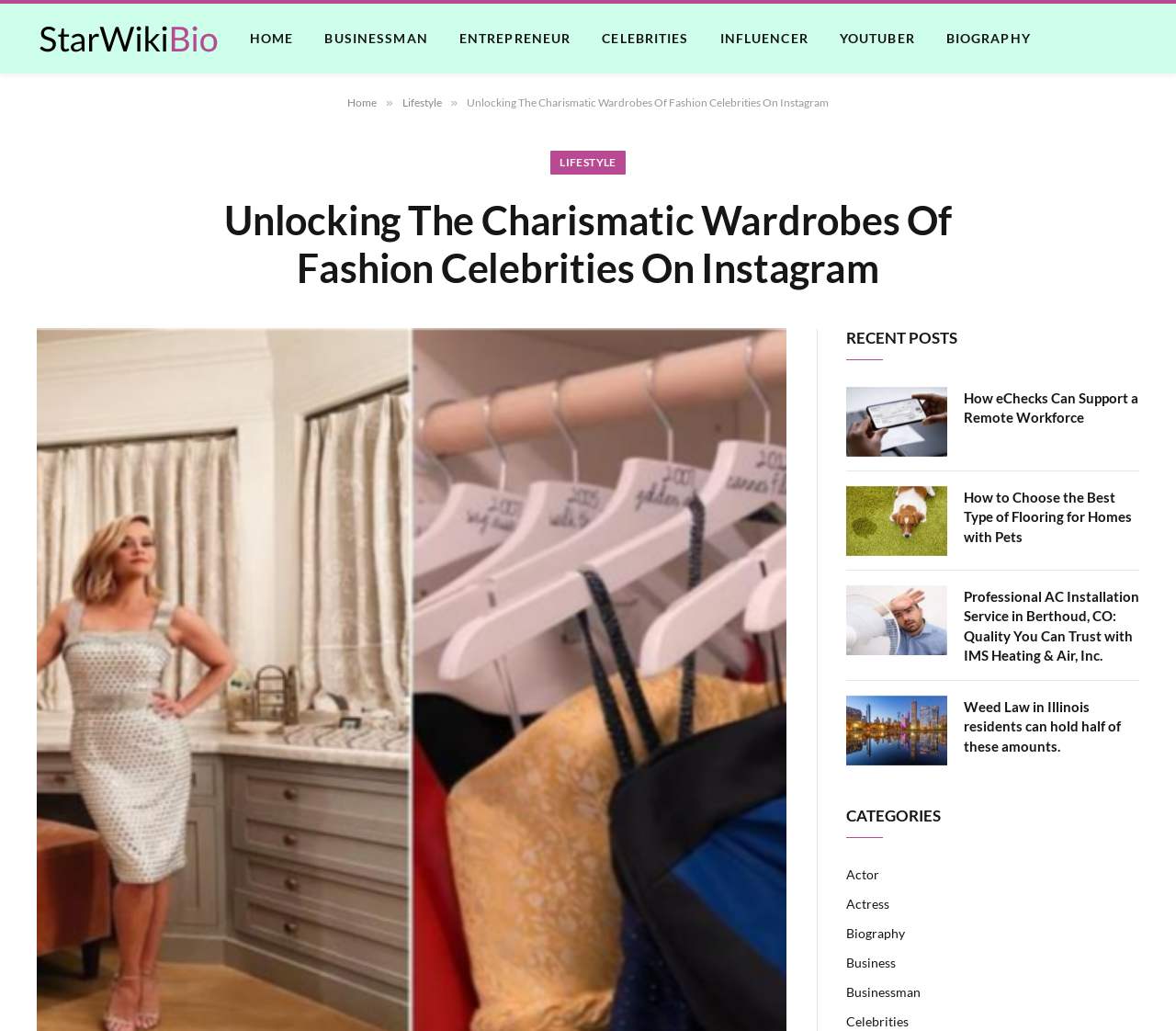Can you specify the bounding box coordinates of the area that needs to be clicked to fulfill the following instruction: "read about how echecks can support a remote workforce"?

[0.72, 0.375, 0.805, 0.443]